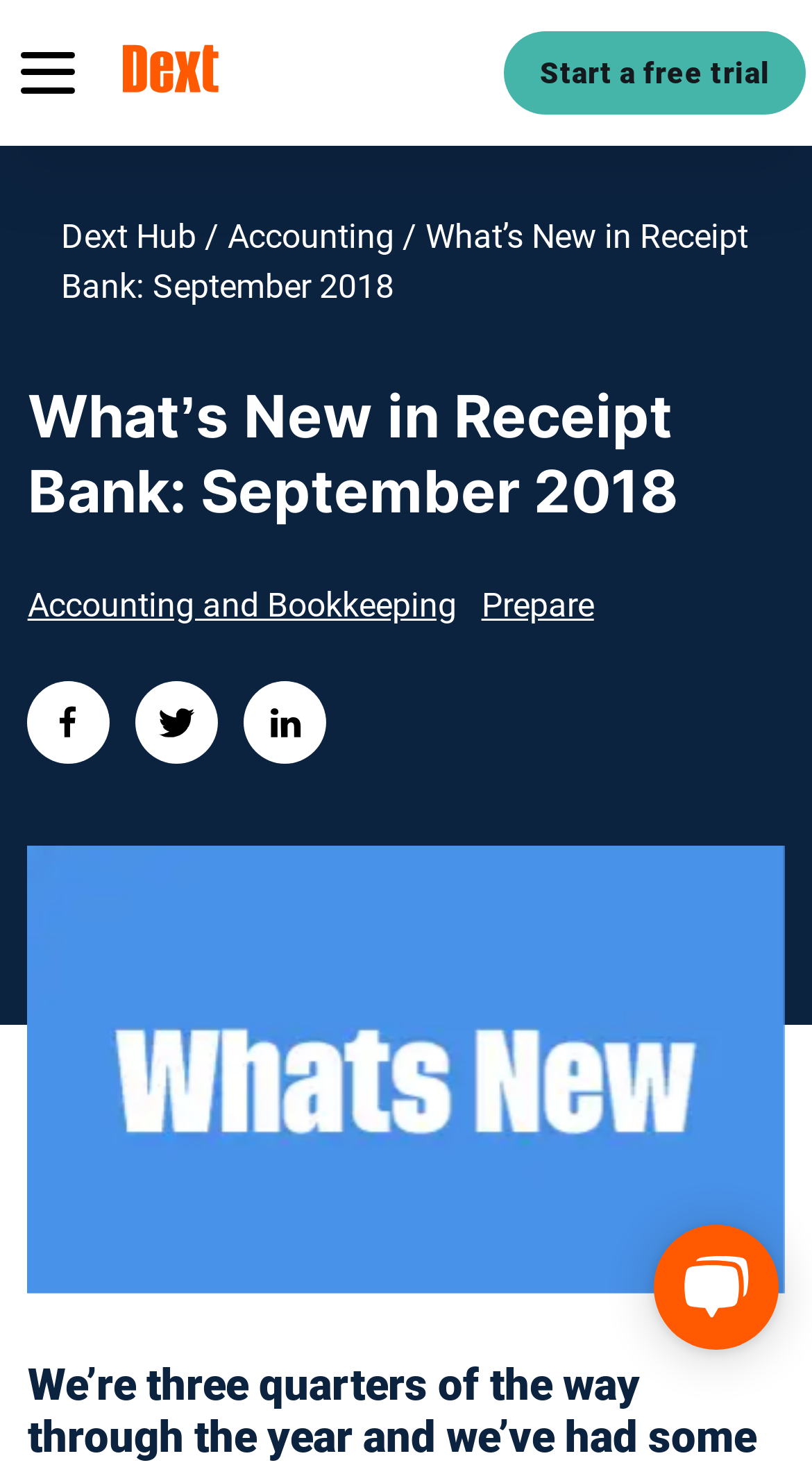Specify the bounding box coordinates of the element's region that should be clicked to achieve the following instruction: "go to home page". The bounding box coordinates consist of four float numbers between 0 and 1, in the format [left, top, right, bottom].

[0.151, 0.014, 0.269, 0.085]